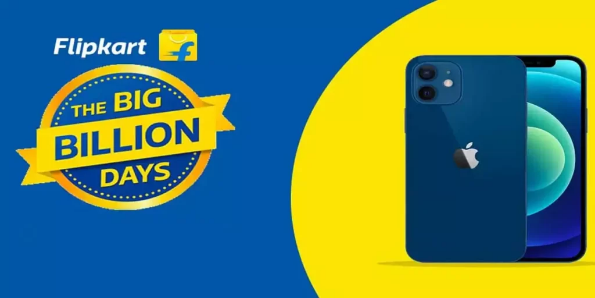Create a detailed narrative that captures the essence of the image.

The image showcases a vibrant promotional graphic for Flipkart's "Big Billion Days" sale, prominently featuring a sleek blue iPhone. The background is divided into two halves: one side is bright blue with the Flipkart logo at the top, while the other half is a bold yellow, emphasizing the sale announcement. The text "THE BIG BILLION DAYS" is displayed within a circular badge, highlighted with a ribbon, capturing the essence of this major shopping event. This visual effectively conveys the excitement of upcoming deals and discounts on popular products, particularly highlighting the iPhone as a key item for consumers during this promotional period.